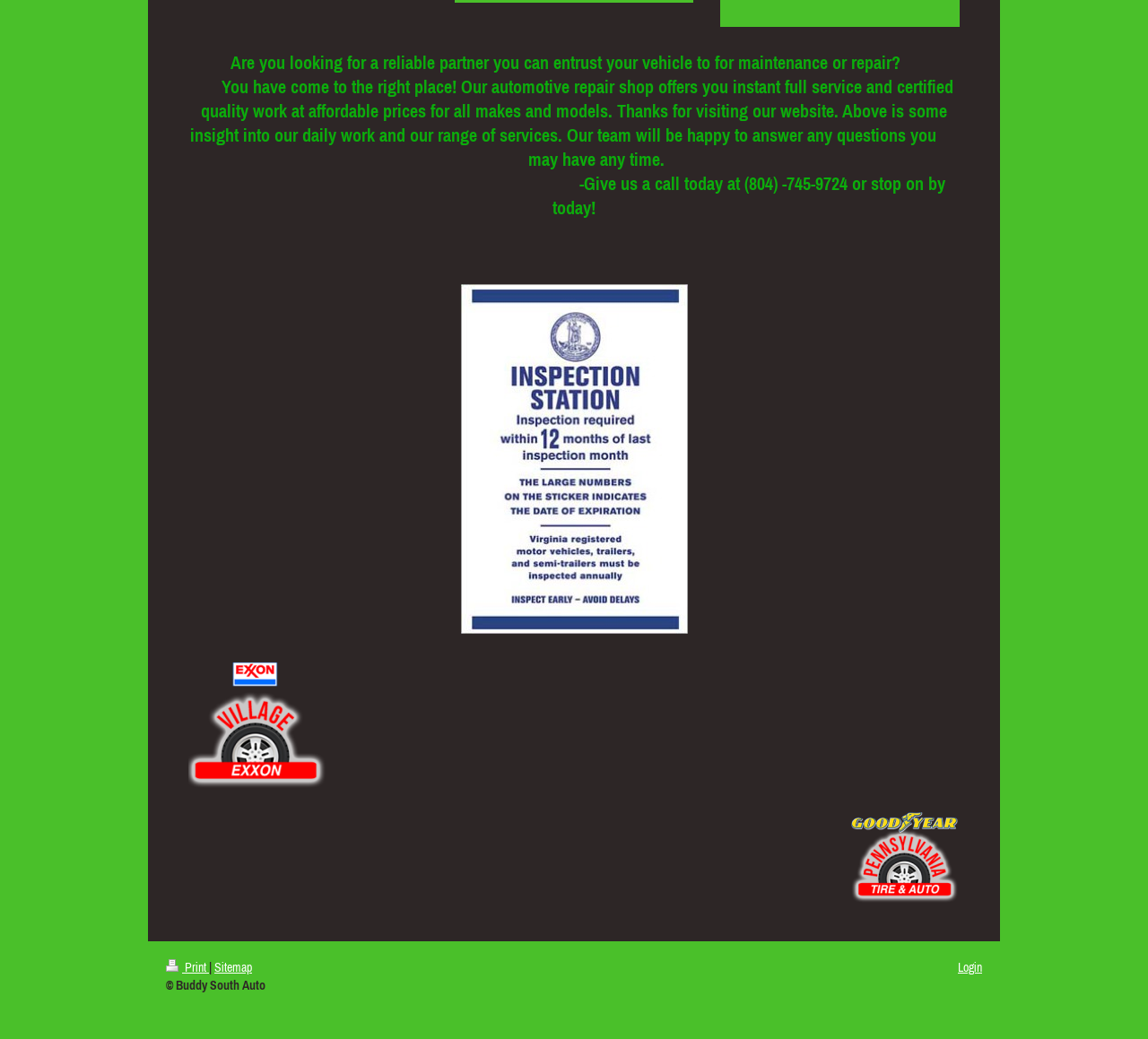Give a one-word or one-phrase response to the question:
What is the purpose of the 'Sitemap' link?

To view site structure